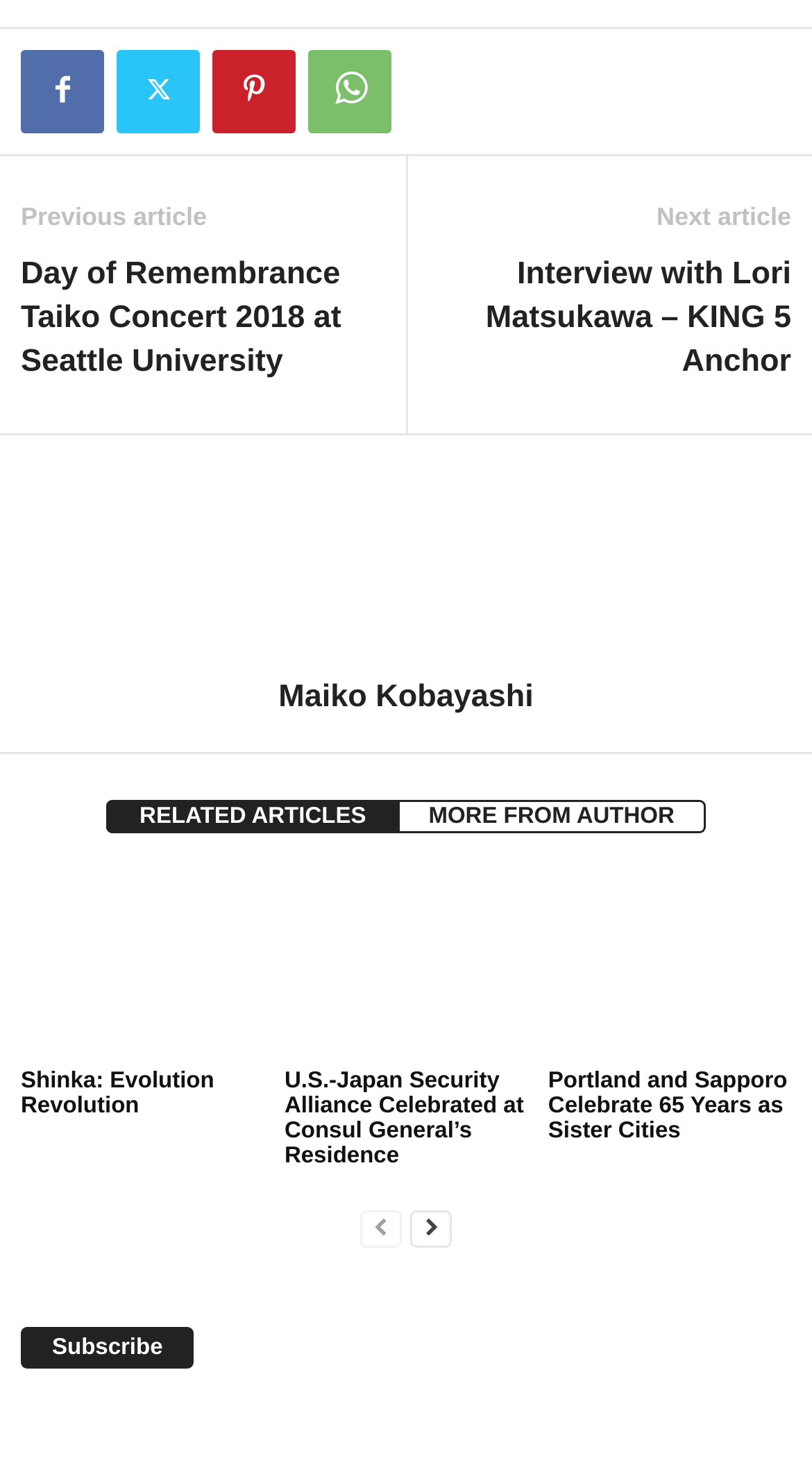Can you find the bounding box coordinates for the element to click on to achieve the instruction: "Subscribe"?

[0.026, 0.9, 0.239, 0.928]